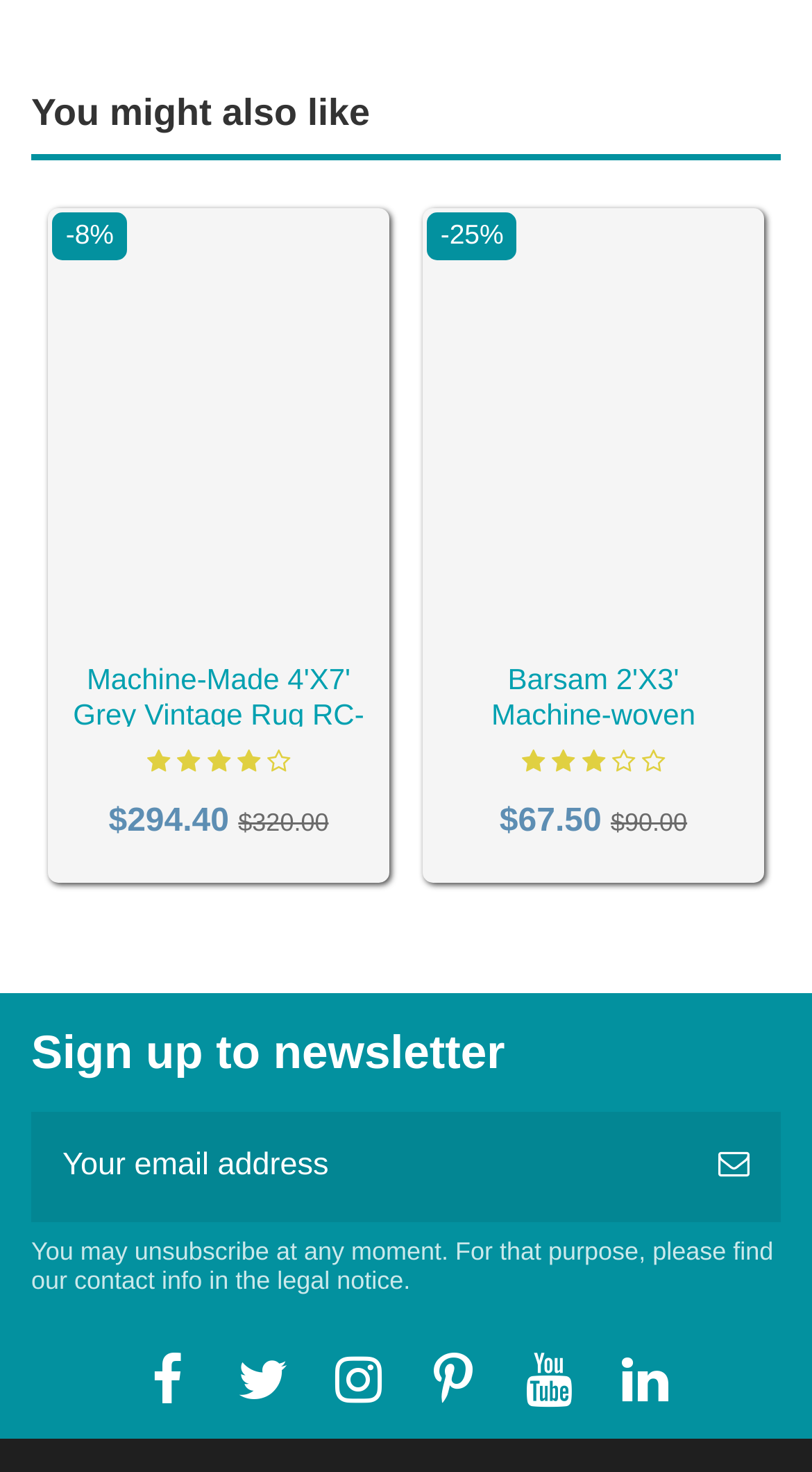Determine the bounding box coordinates of the target area to click to execute the following instruction: "View product details of Barsam Machine-woven Vintage Rug Rc-167."

[0.526, 0.144, 0.936, 0.436]